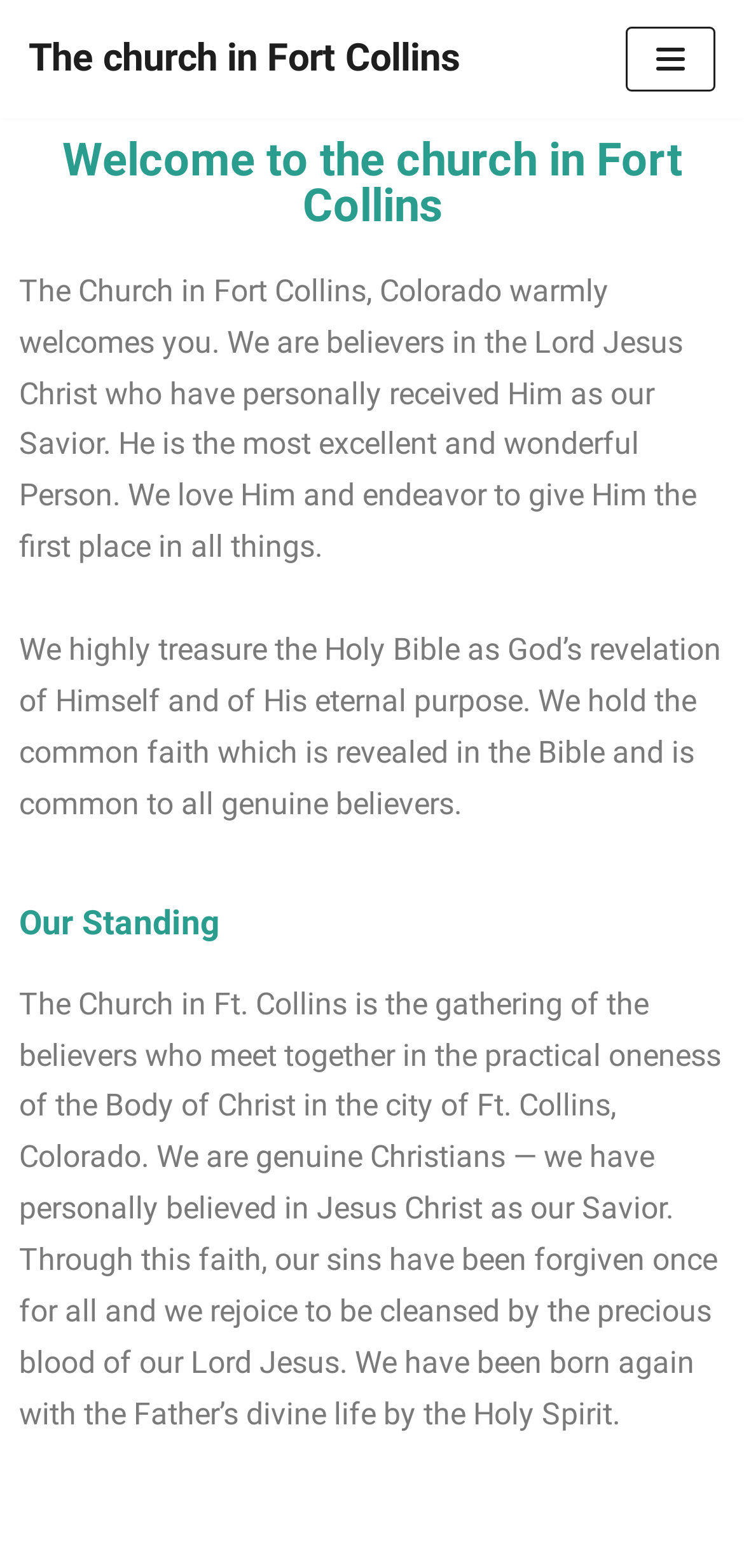Using the webpage screenshot, find the UI element described by The church in Fort Collins. Provide the bounding box coordinates in the format (top-left x, top-left y, bottom-right x, bottom-right y), ensuring all values are floating point numbers between 0 and 1.

[0.038, 0.017, 0.618, 0.058]